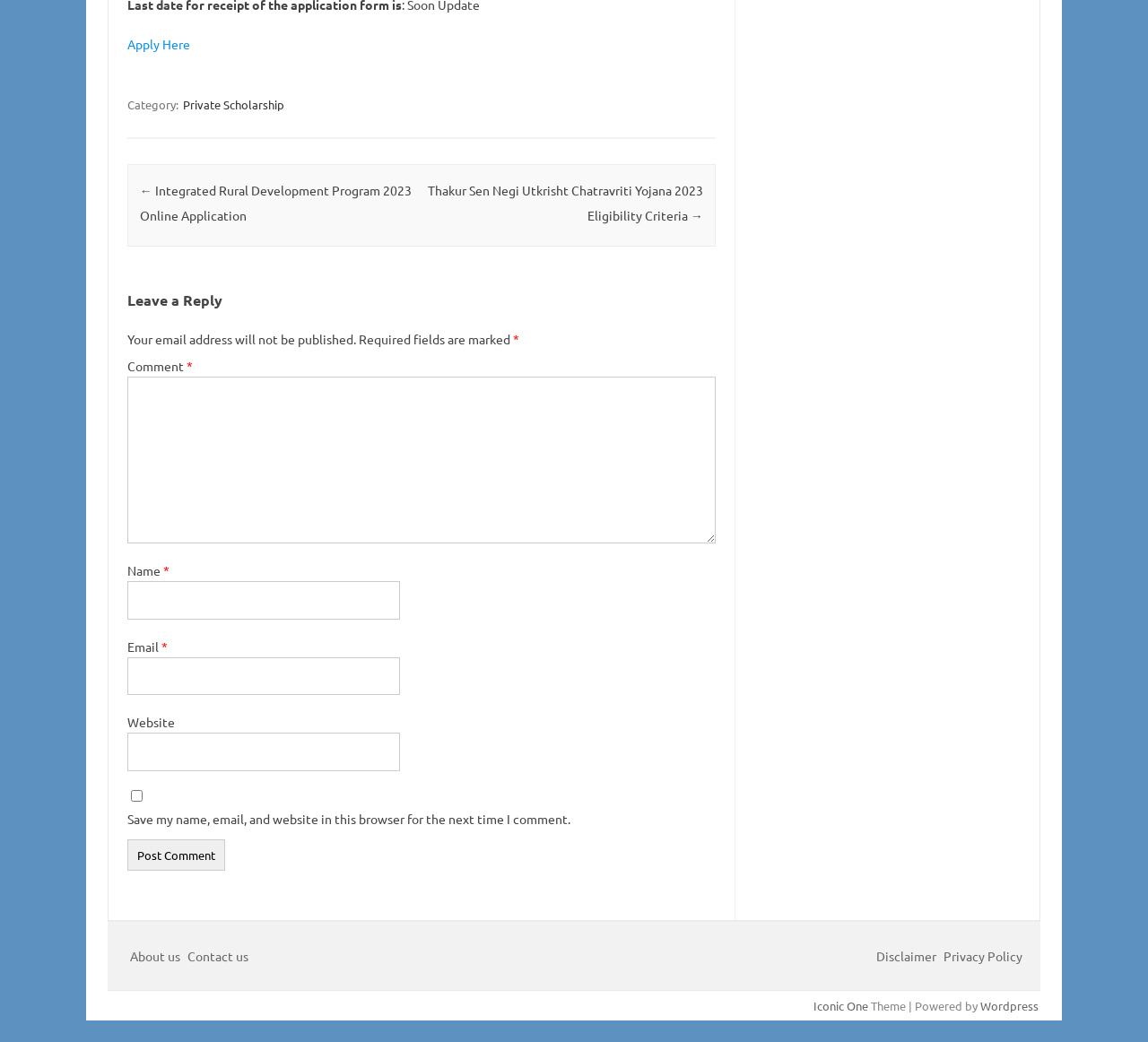Provide a one-word or short-phrase answer to the question:
What is the navigation option below the 'Leave a Reply' section?

Post navigation